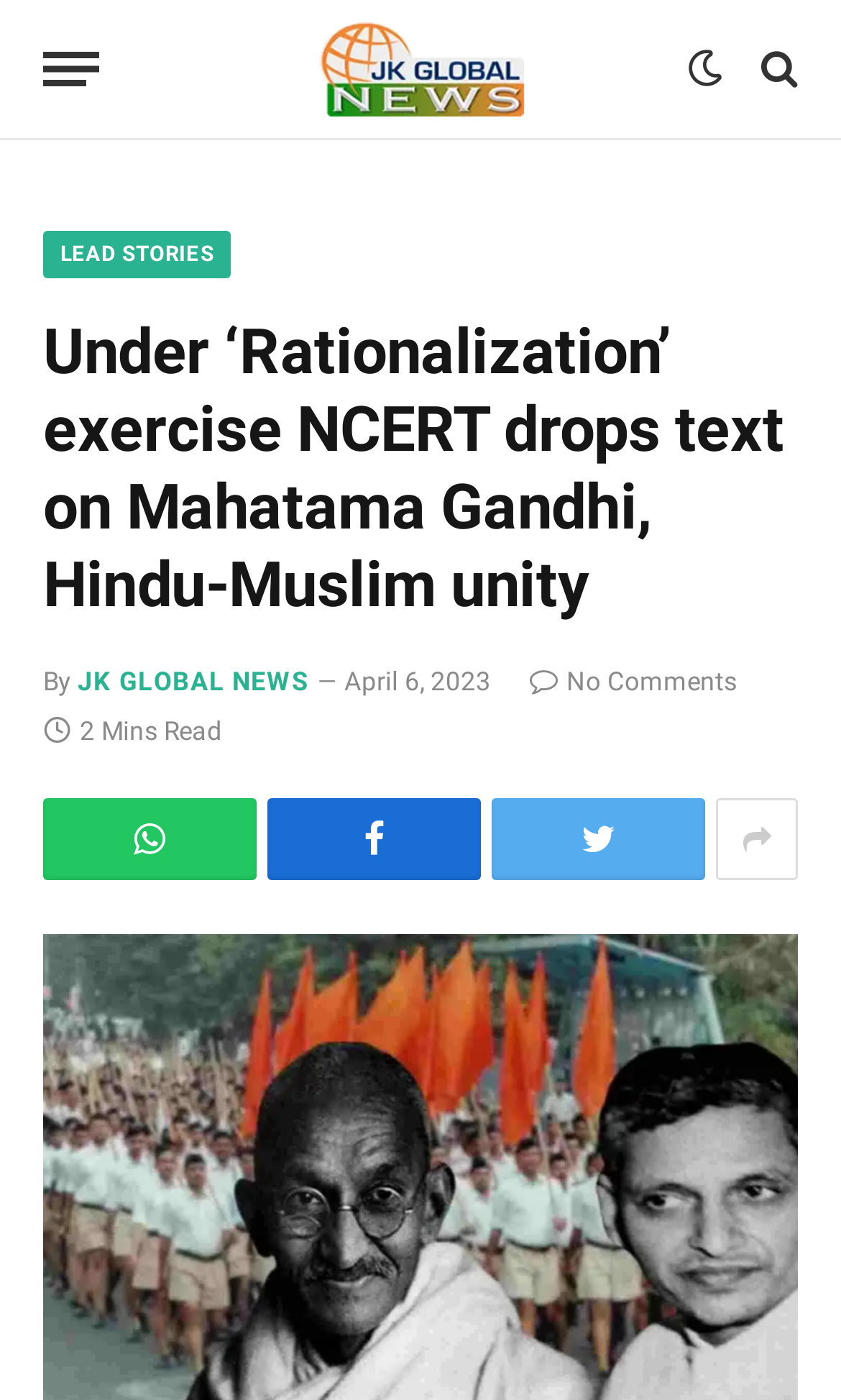Specify the bounding box coordinates of the region I need to click to perform the following instruction: "Share the article". The coordinates must be four float numbers in the range of 0 to 1, i.e., [left, top, right, bottom].

[0.63, 0.476, 0.876, 0.497]